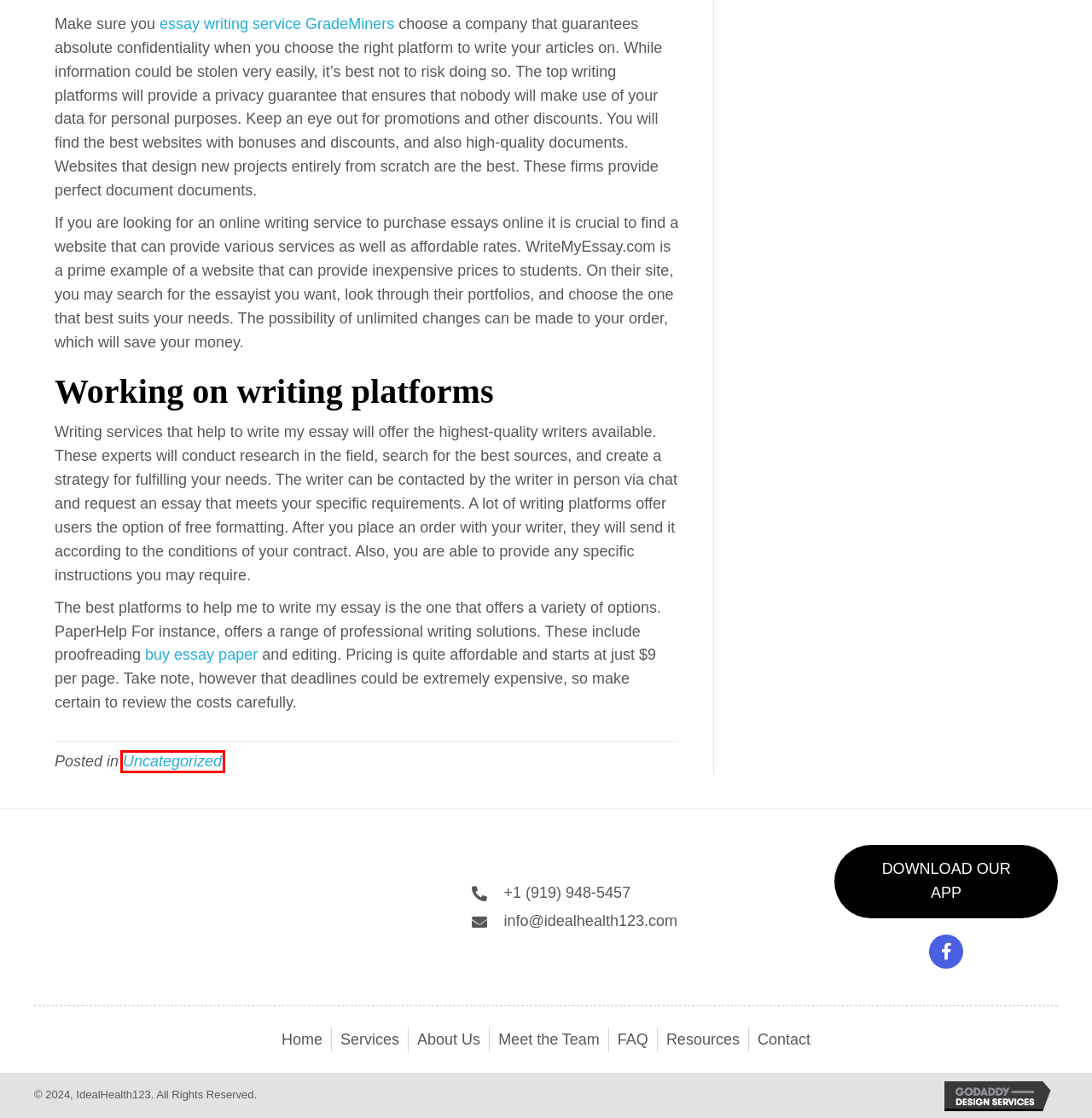Observe the webpage screenshot and focus on the red bounding box surrounding a UI element. Choose the most appropriate webpage description that corresponds to the new webpage after clicking the element in the bounding box. Here are the candidates:
A. Healthy Diet Program - IdealHealth123
B. Customized Weight Loss Services - IdealHealth123
C. Knees up Mother Brown - West Ham United FC Online: Opinion
D. Five Relevance of Education in Our Lives - The Katy News
E. Weight Loss Program - IdealHealth123
F. Weight Loss Services - IdealHealth123
G. Uncategorized Archives - IdealHealth123
H. Health Spa - IdealHealth123

G